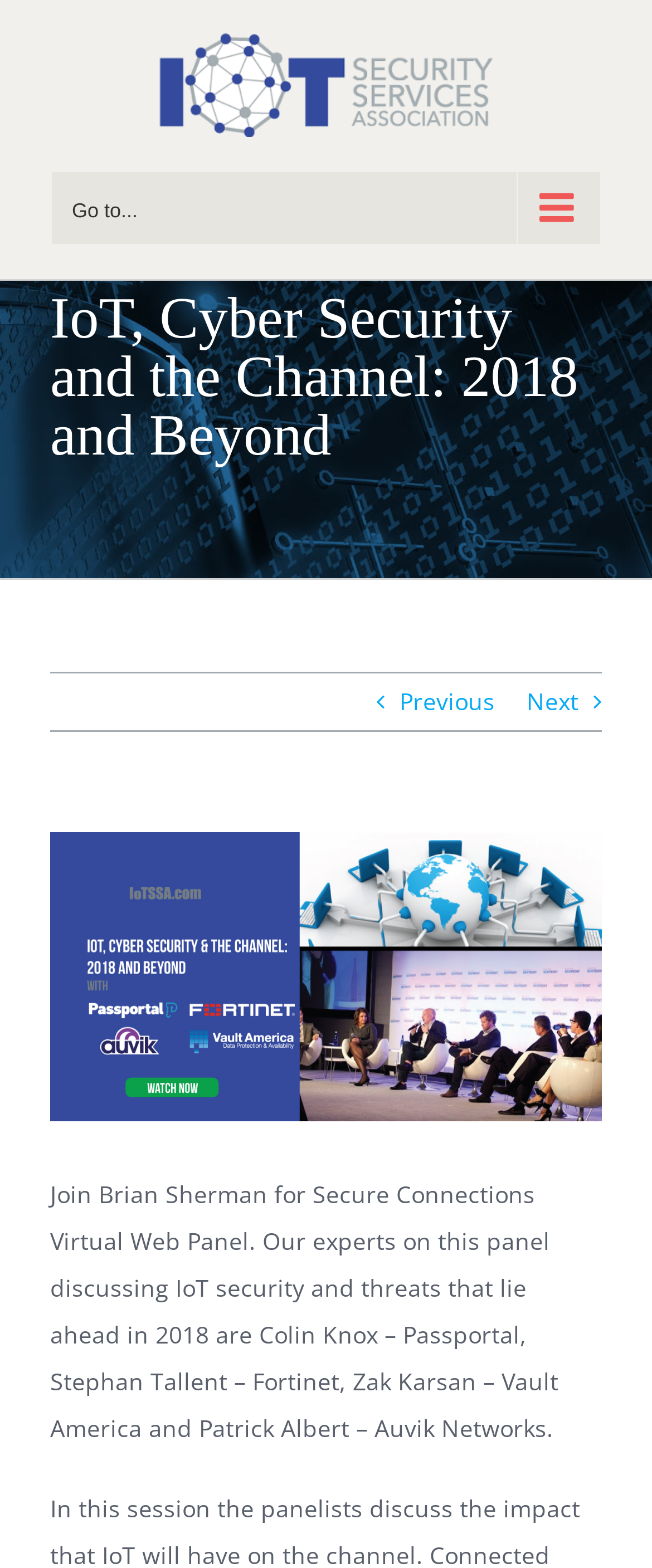Answer the question below in one word or phrase:
How many experts are on the panel?

4